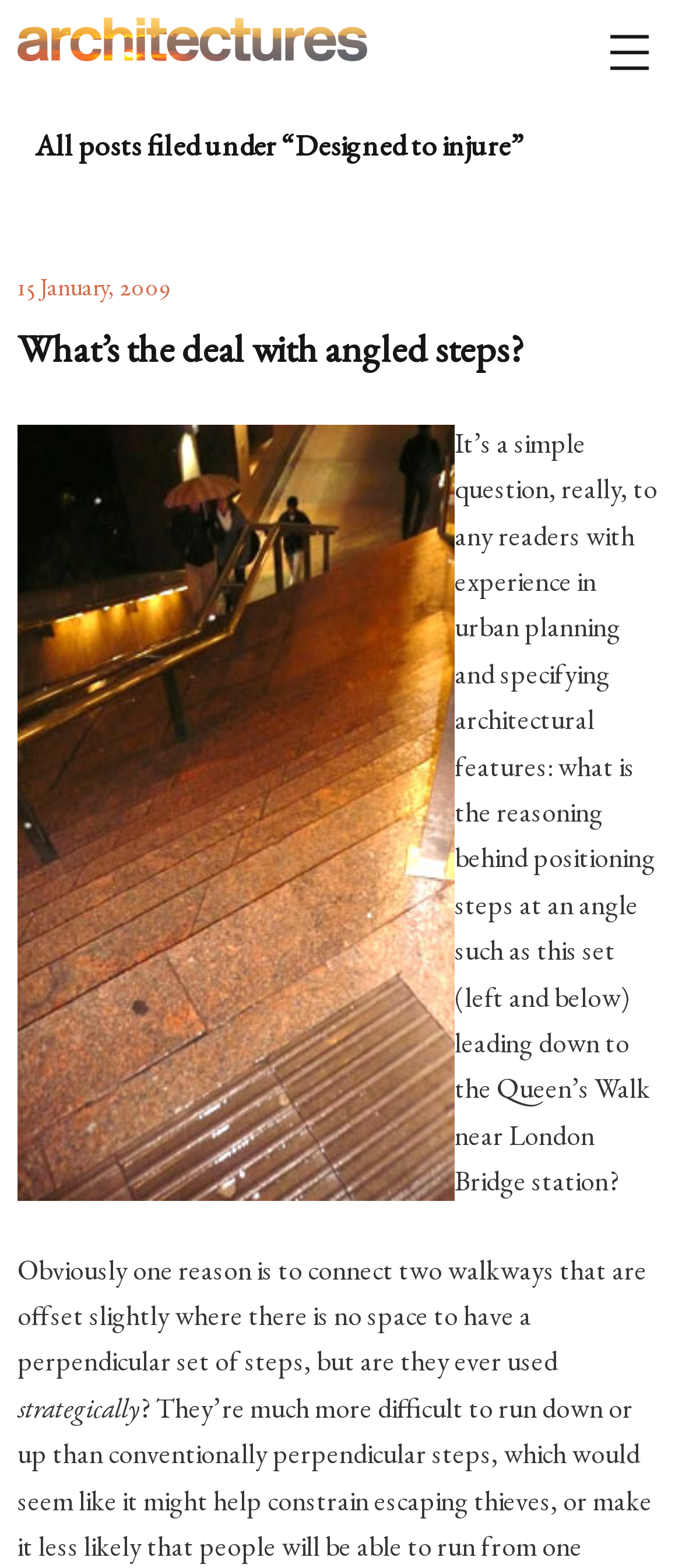What is the principal heading displayed on the webpage?

architectures by Dan Lockton